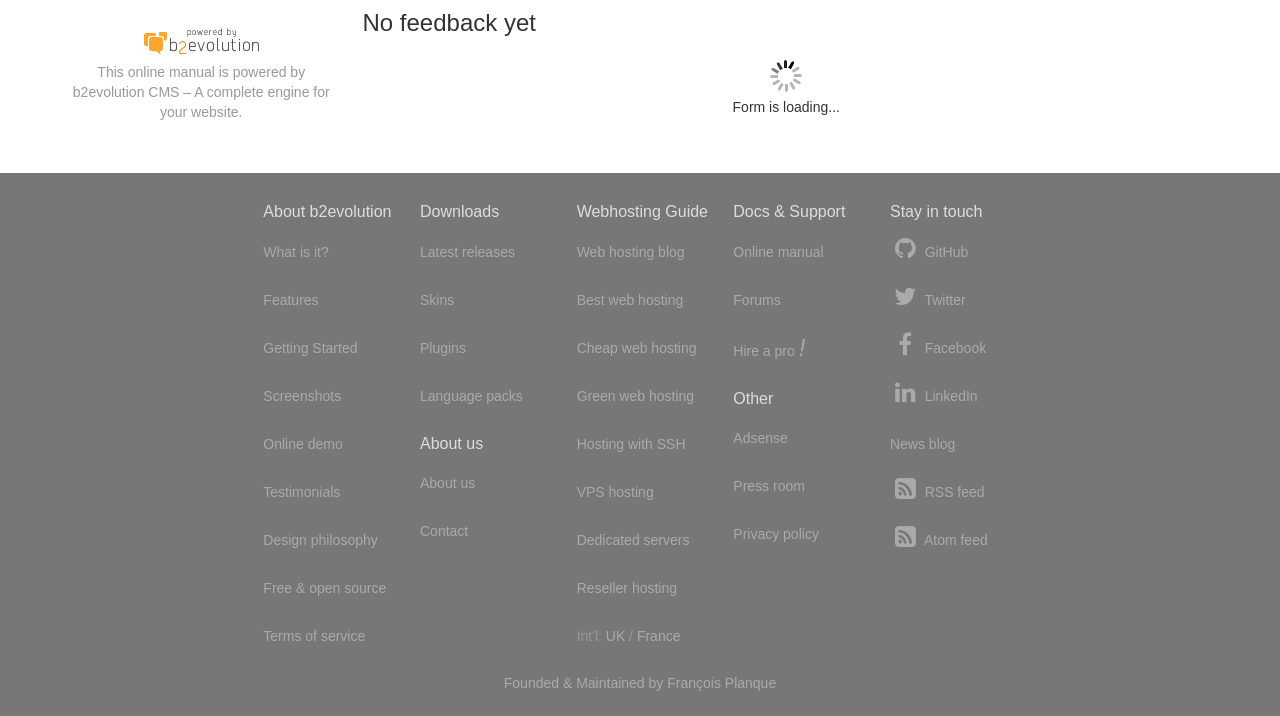Can you find the bounding box coordinates of the area I should click to execute the following instruction: "Read about 'What is it?'"?

[0.206, 0.333, 0.257, 0.37]